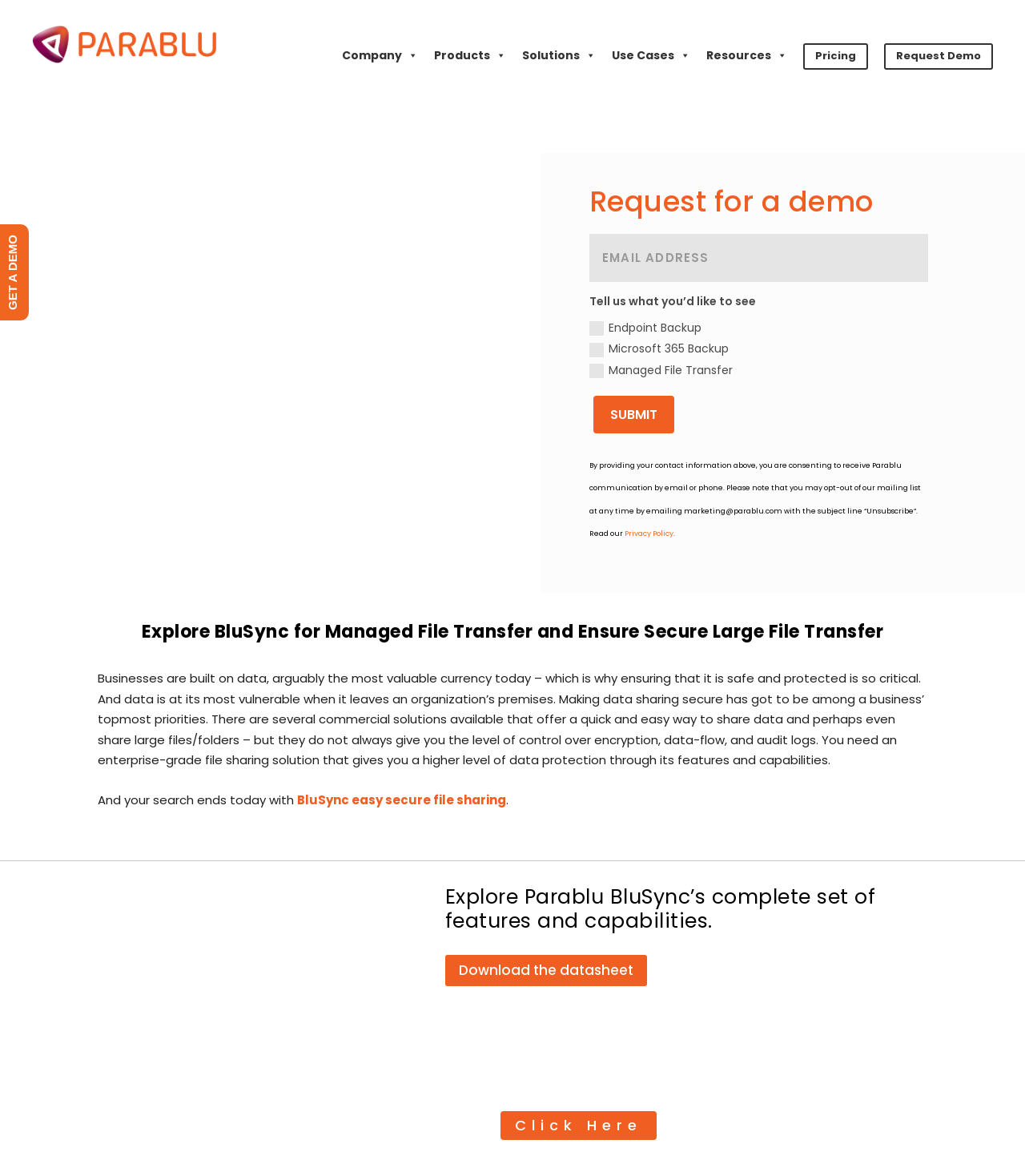What is the company name mentioned on the webpage?
Please provide a comprehensive answer based on the visual information in the image.

The company name is mentioned on the webpage as a link and an image with the text 'Parablu' at the top left corner of the webpage.